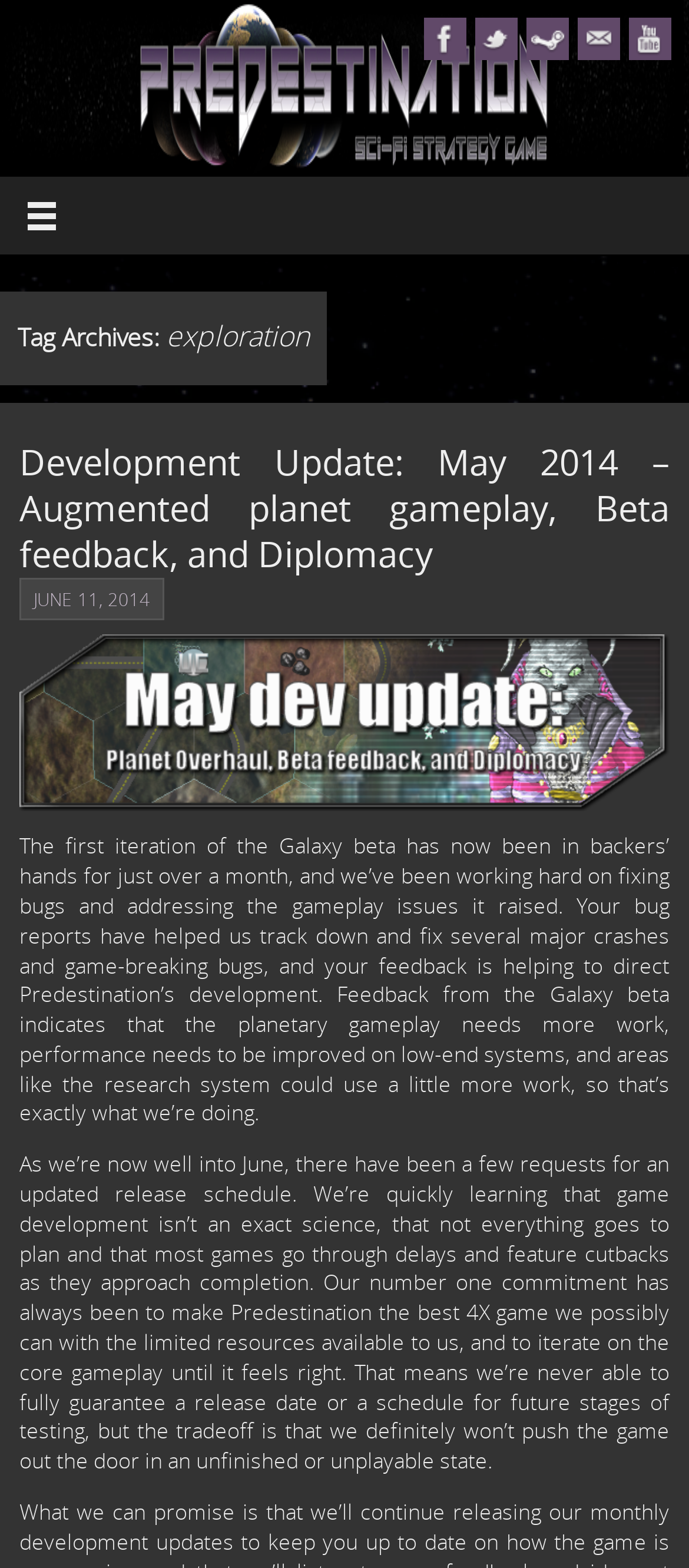What type of gameplay is being improved?
Answer with a single word or phrase, using the screenshot for reference.

Planetary gameplay